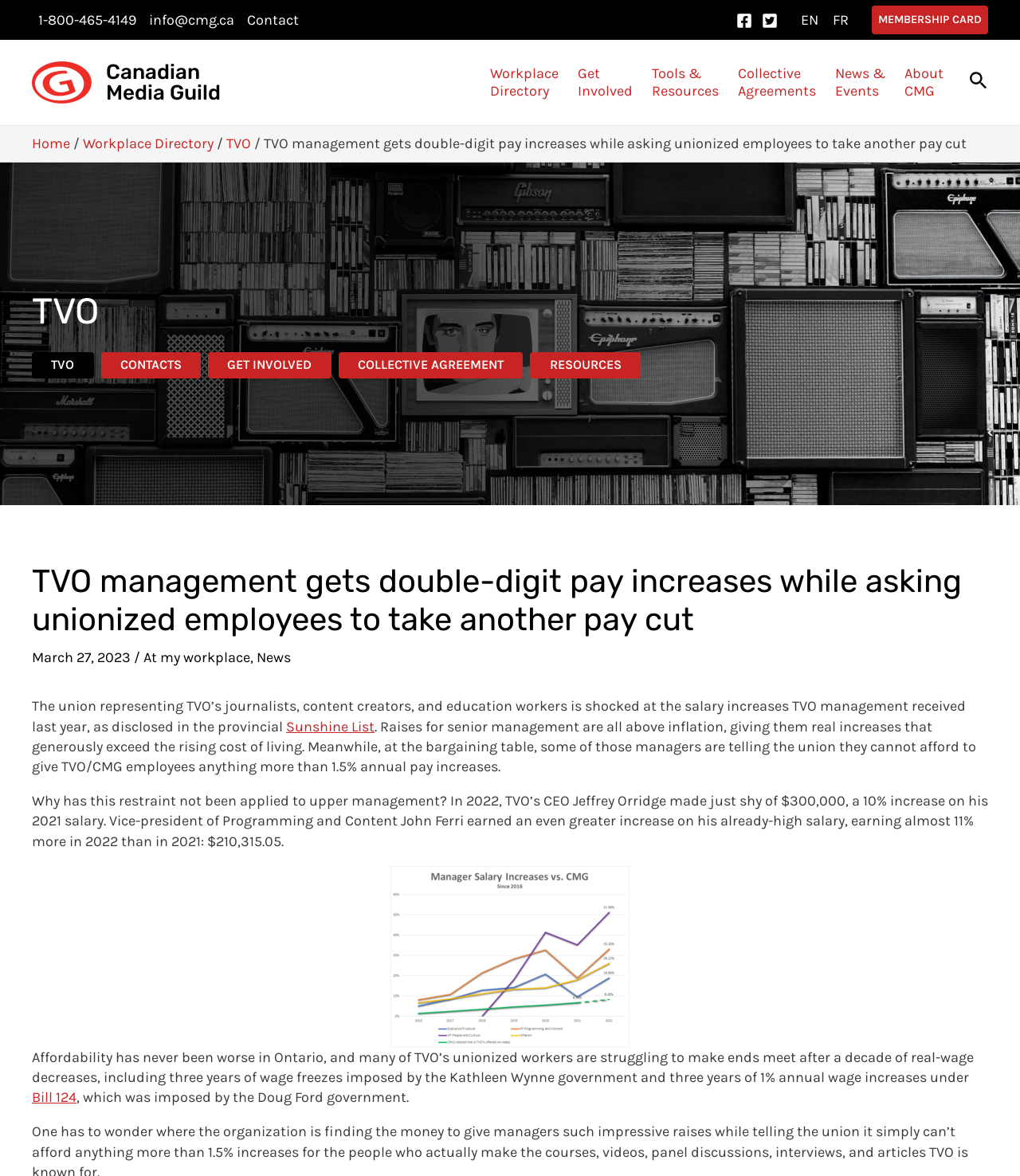What is the purpose of the 'Workplace Directory' link?
Please provide a single word or phrase as your answer based on the image.

To access workplace directory